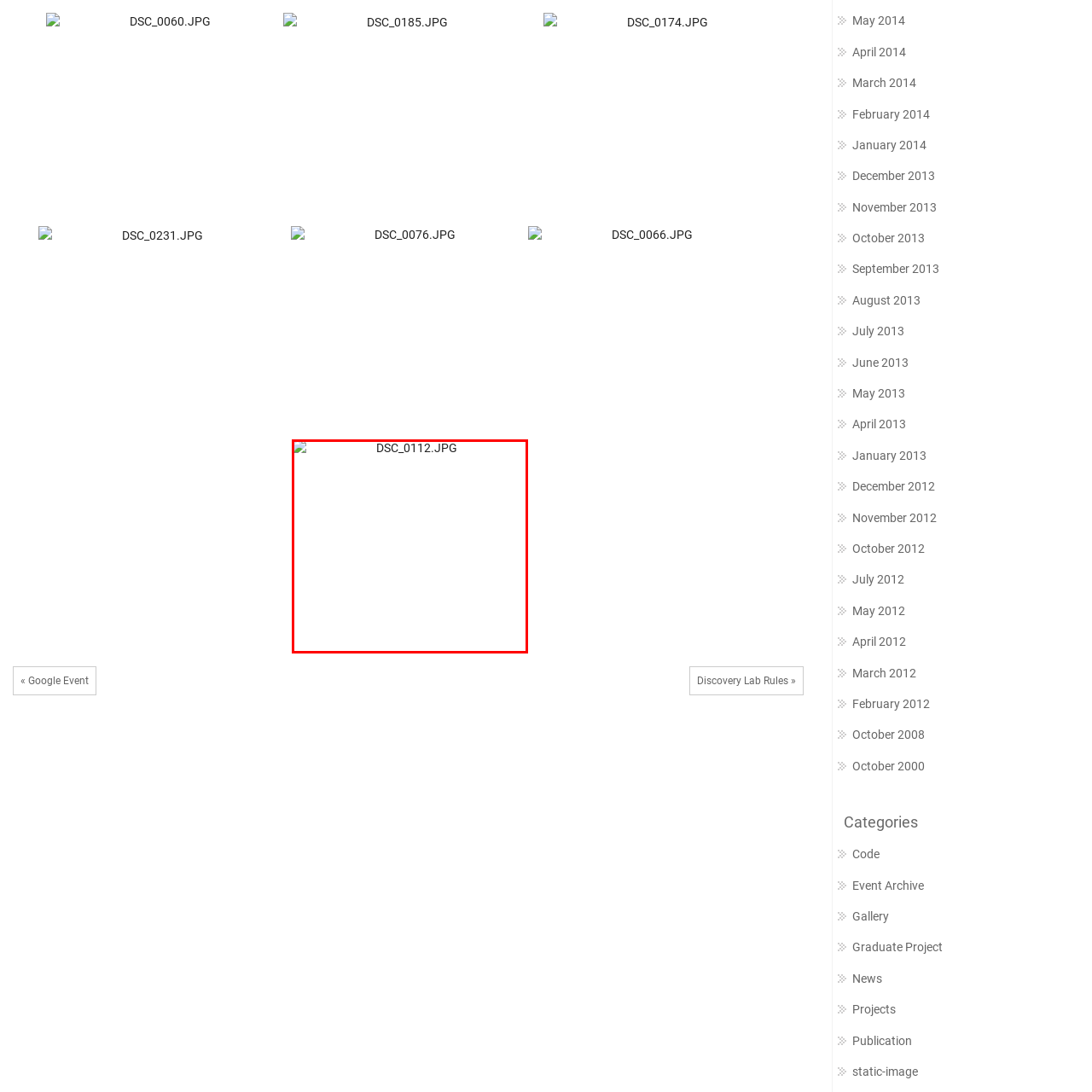Observe the image framed by the red bounding box and present a detailed answer to the following question, relying on the visual data provided: What does the layout of the image imply?

The layout implies a visual narrative or theme, inviting viewers to explore further, and it contributes to a rich multimedia experience.